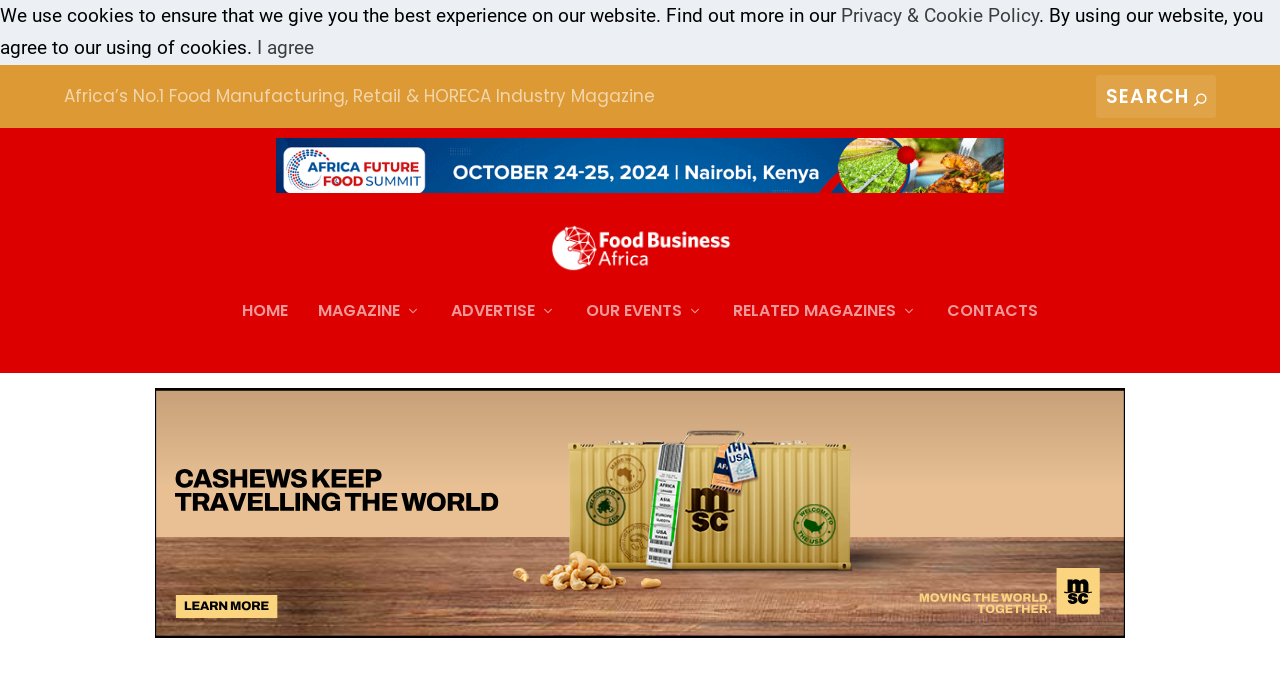Write an elaborate caption that captures the essence of the webpage.

The webpage is about Food Business Africa Magazine, with a focus on the news article "Coca-Cola Beverages Africa transitions Dasani water into clear look bottles". 

At the top of the page, there is a notification bar with a message about cookies and a link to the "Privacy & Cookie Policy". Below this, there is a button to agree to the use of cookies. 

On the top-left side, there is a link to the magazine's homepage, accompanied by a small image of the magazine's logo. On the top-right side, there is a search bar with a search button. 

Below the search bar, there is a large advertisement image with a link to the advertisement. 

The main navigation menu is located in the middle of the page, with links to "HOME", "MAGAZINE", "ADVERTISE", "OUR EVENTS", "RELATED MAGAZINES", and "CONTACTS". 

The main content of the page is an iframe that takes up most of the page's real estate, containing the news article about Coca-Cola Beverages Africa.